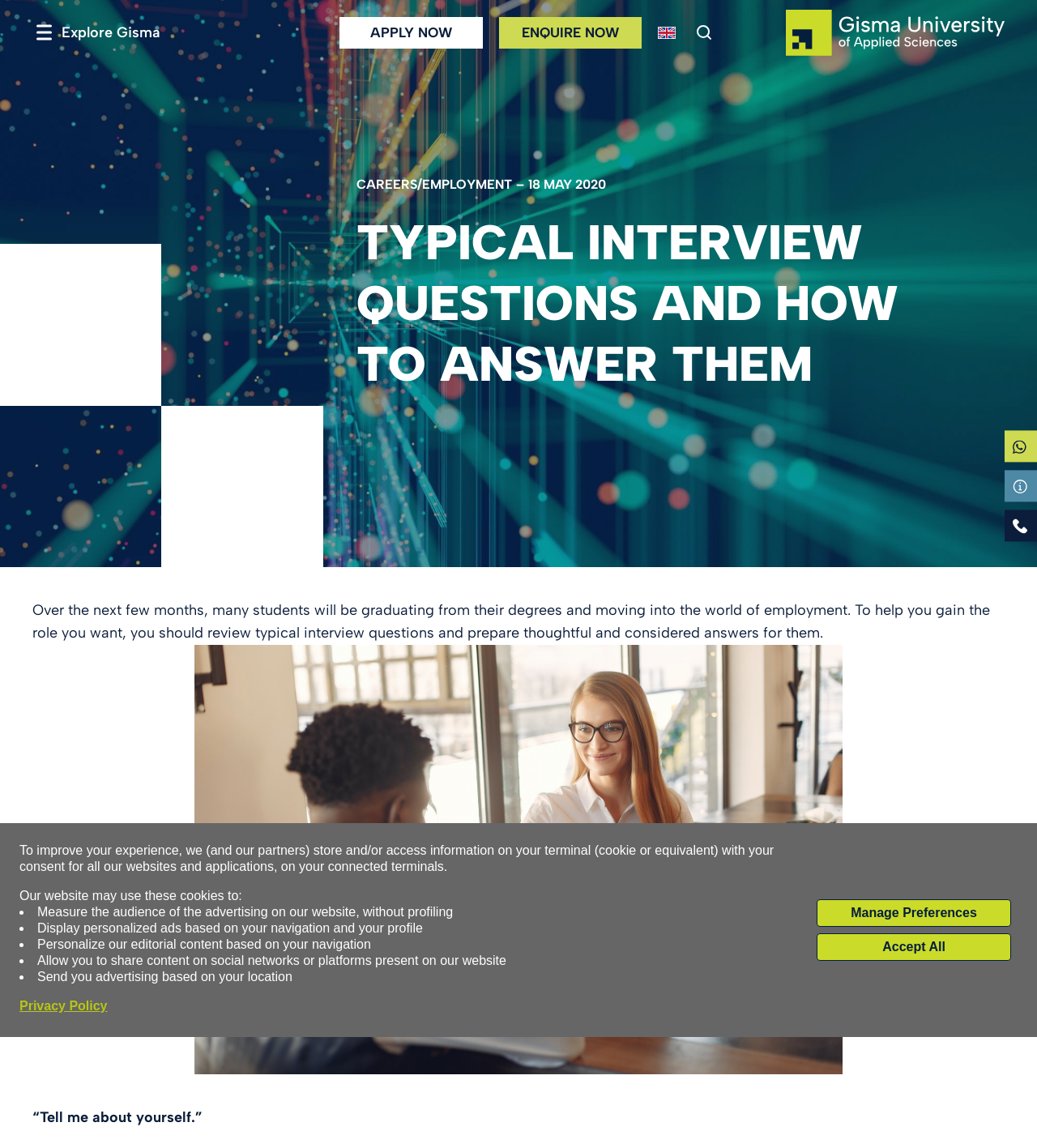Identify the bounding box coordinates of the section to be clicked to complete the task described by the following instruction: "Click the 'APPLY NOW' link". The coordinates should be four float numbers between 0 and 1, formatted as [left, top, right, bottom].

[0.328, 0.015, 0.465, 0.042]